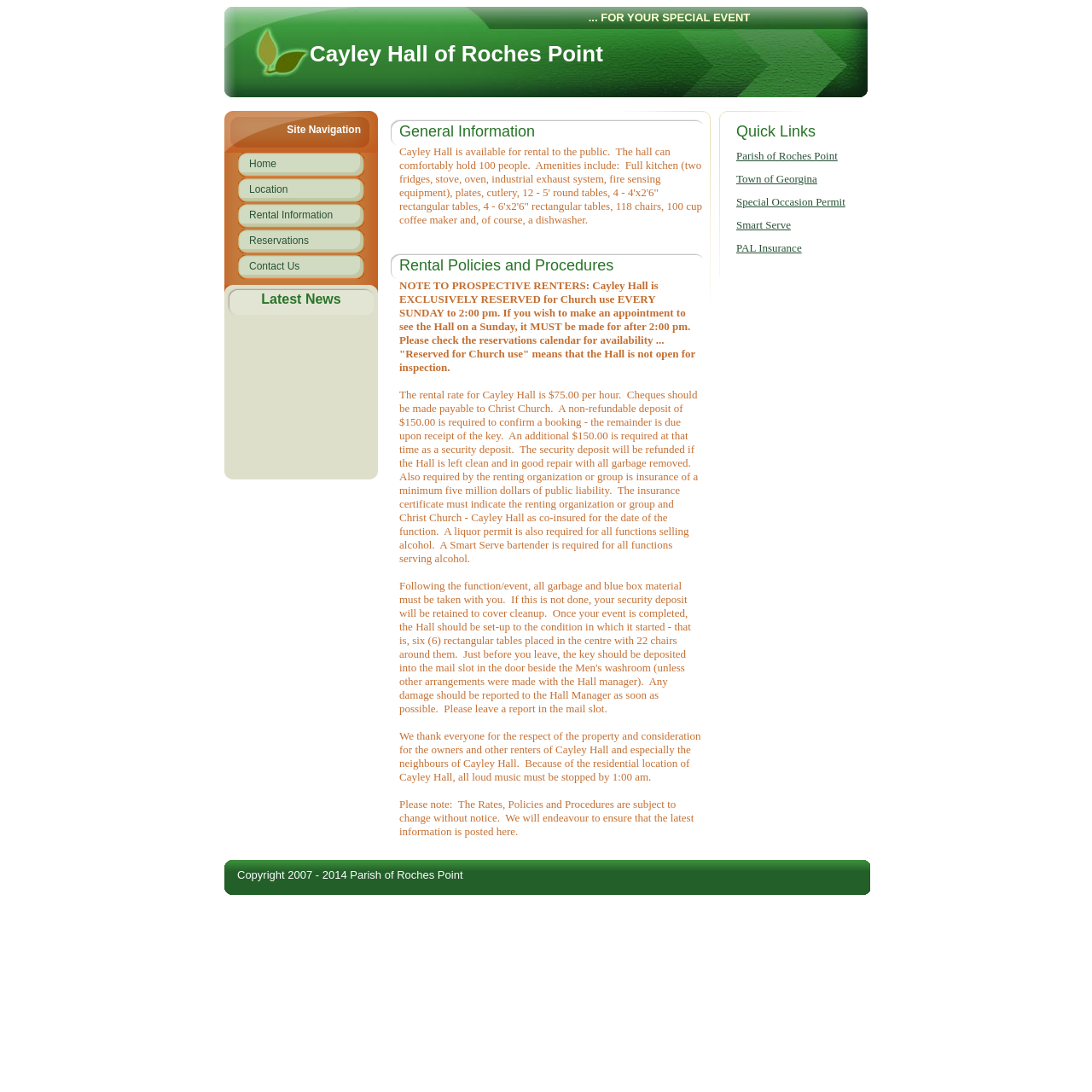Please determine the bounding box coordinates of the section I need to click to accomplish this instruction: "Check Rental Information".

[0.228, 0.191, 0.305, 0.202]